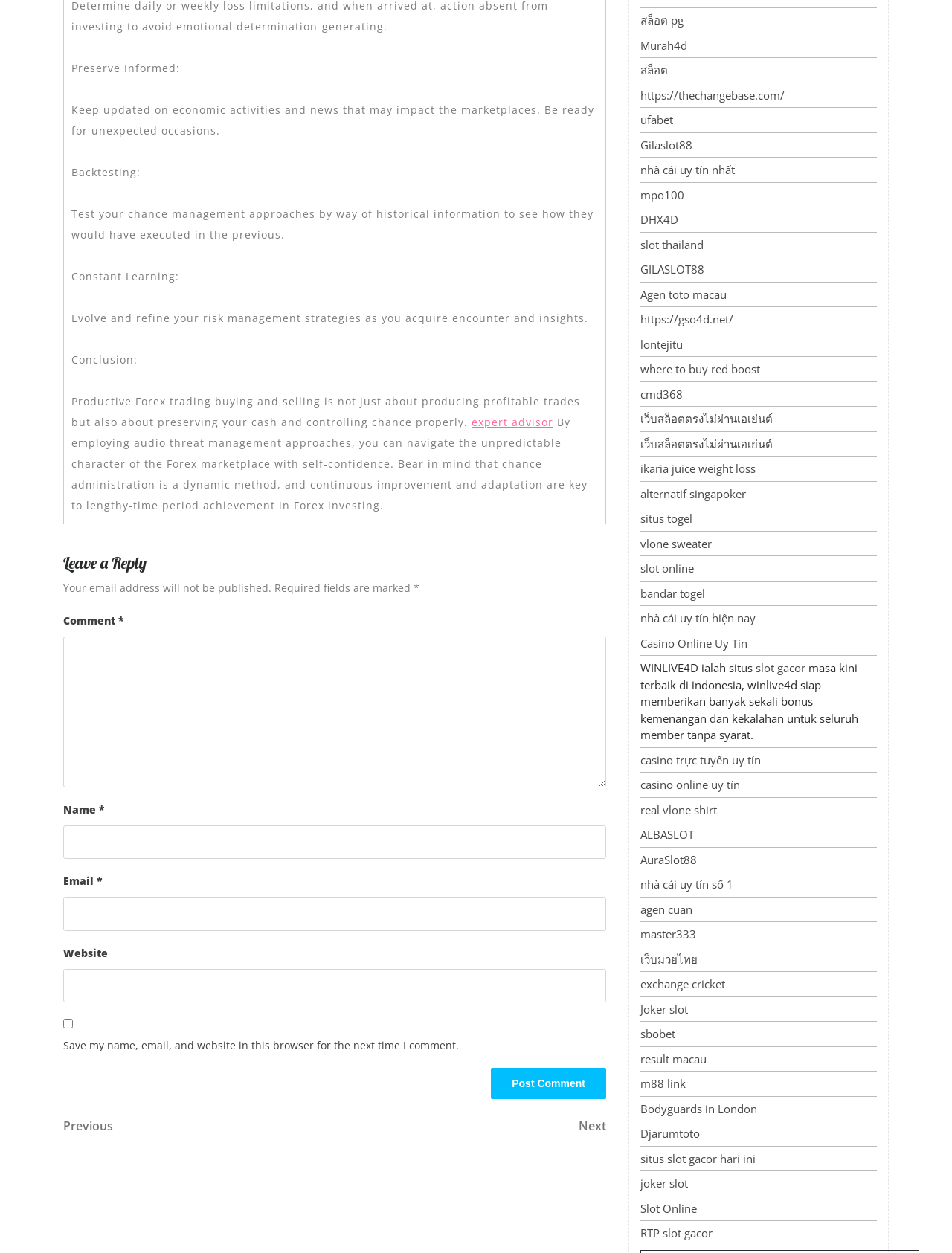What is the theme of the links at the top of the webpage?
Look at the image and construct a detailed response to the question.

The links at the top of the webpage appear to be related to online gaming and betting, with names such as 'สล็อต pg', 'Murah4d', and 'ufabet'. This suggests that the theme of these links is online gaming and betting.